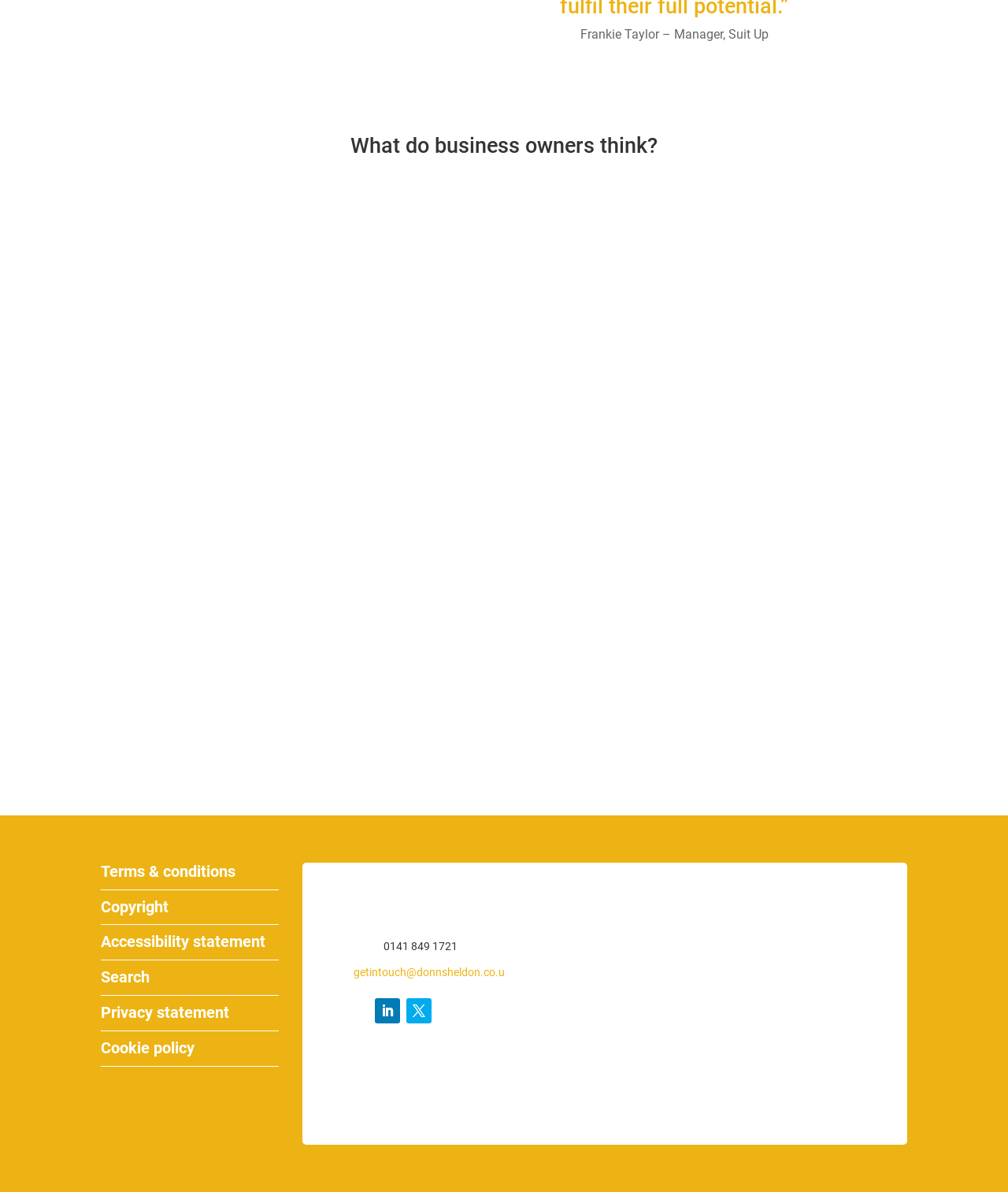Please find the bounding box for the following UI element description. Provide the coordinates in (top-left x, top-left y, bottom-right x, bottom-right y) format, with values between 0 and 1: Manage settings

[0.479, 0.003, 0.56, 0.014]